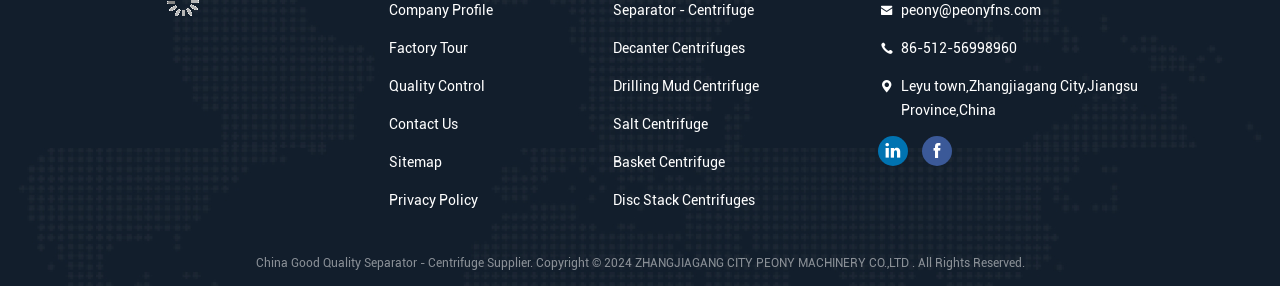Find and indicate the bounding box coordinates of the region you should select to follow the given instruction: "Visit the Factory Tour page".

[0.304, 0.127, 0.366, 0.211]